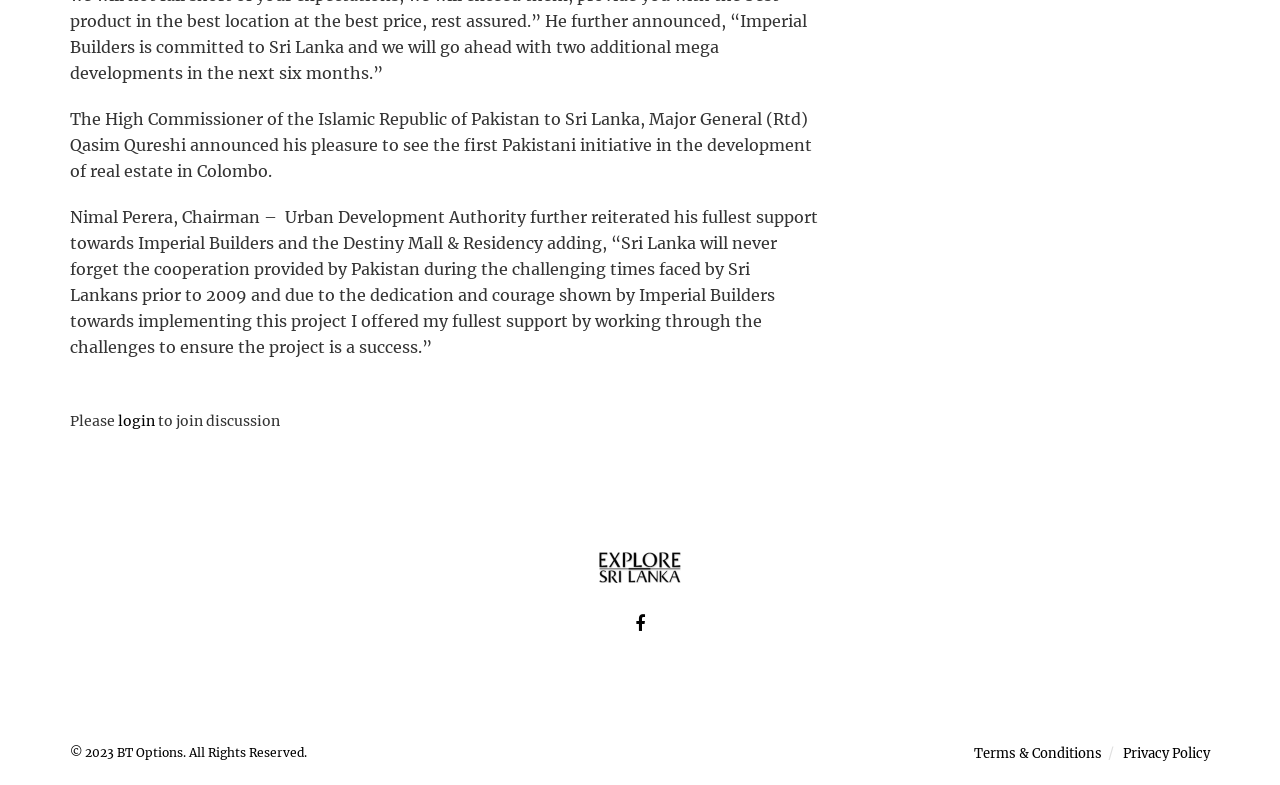What is the purpose of the link 'login'? Please answer the question using a single word or phrase based on the image.

to join discussion